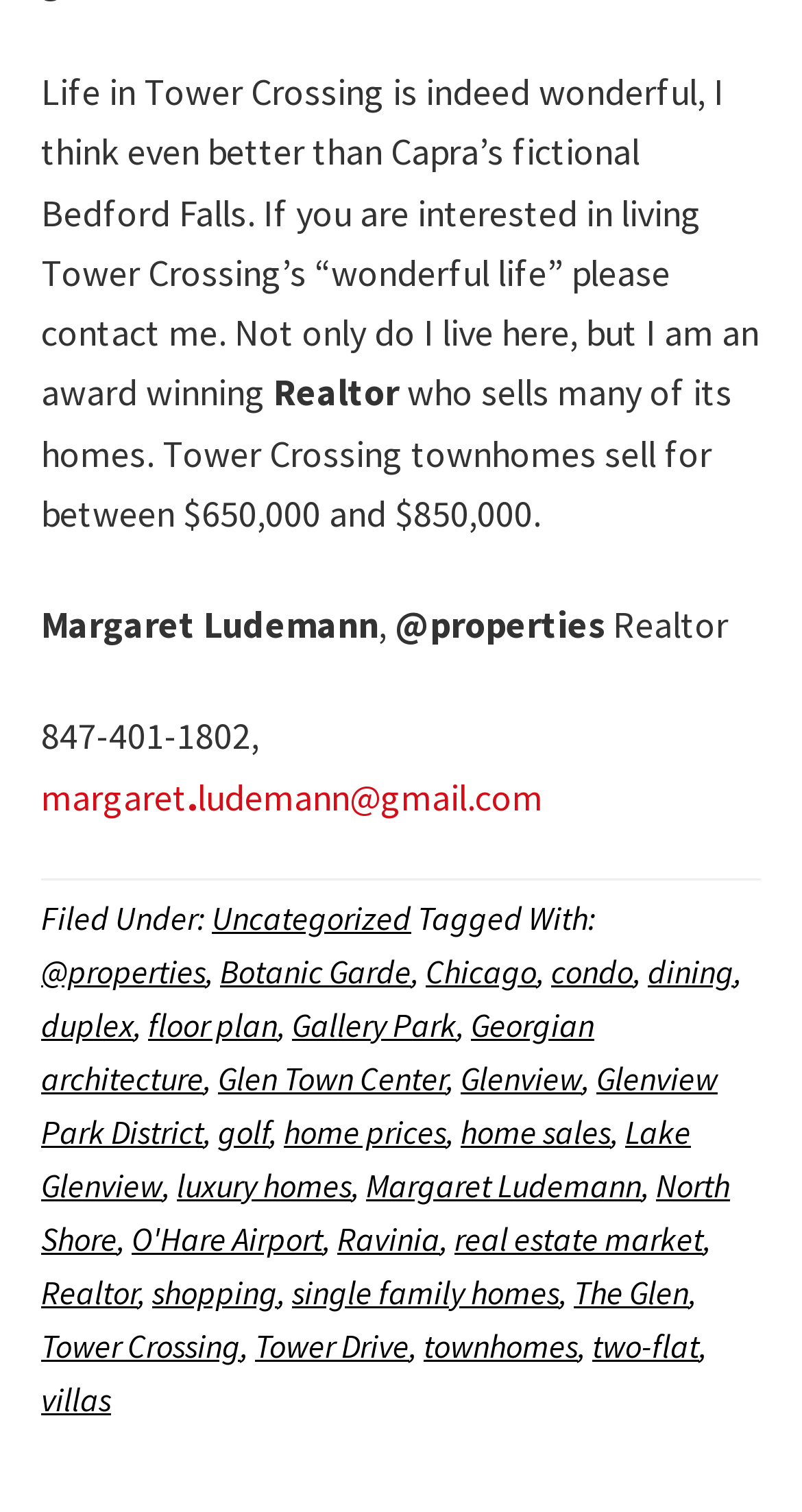Kindly respond to the following question with a single word or a brief phrase: 
What is the price range of Tower Crossing townhomes?

$650,000 to $850,000